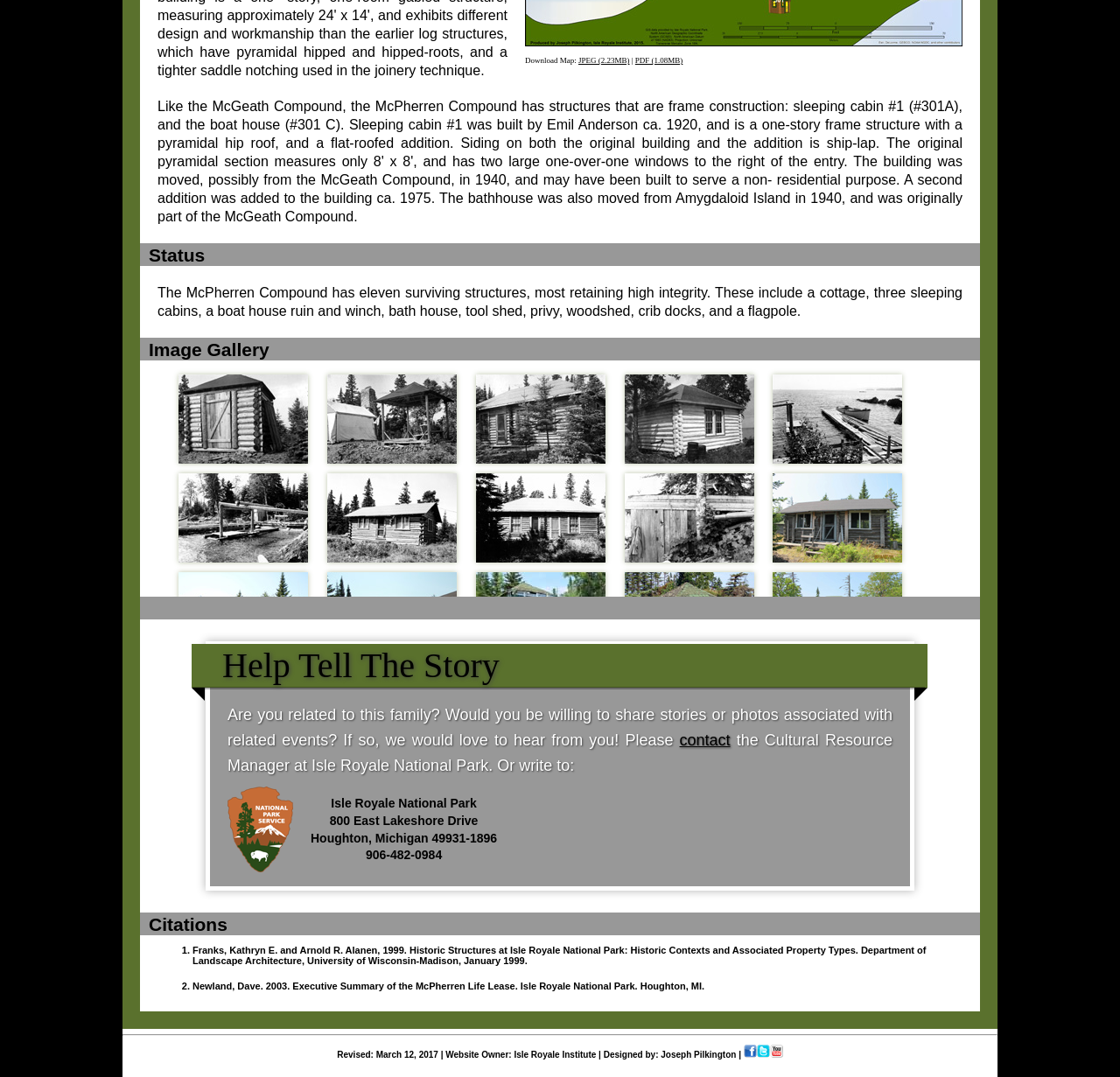How can users contact the Cultural Resource Manager at Isle Royale National Park?
Look at the image and respond to the question as thoroughly as possible.

Users can contact the Cultural Resource Manager at Isle Royale National Park by email, as indicated by the link 'contact', or by mail, as indicated by the address '800 East Lakeshore Drive, Houghton, Michigan 49931-1896' and phone number '906-482-0984'.